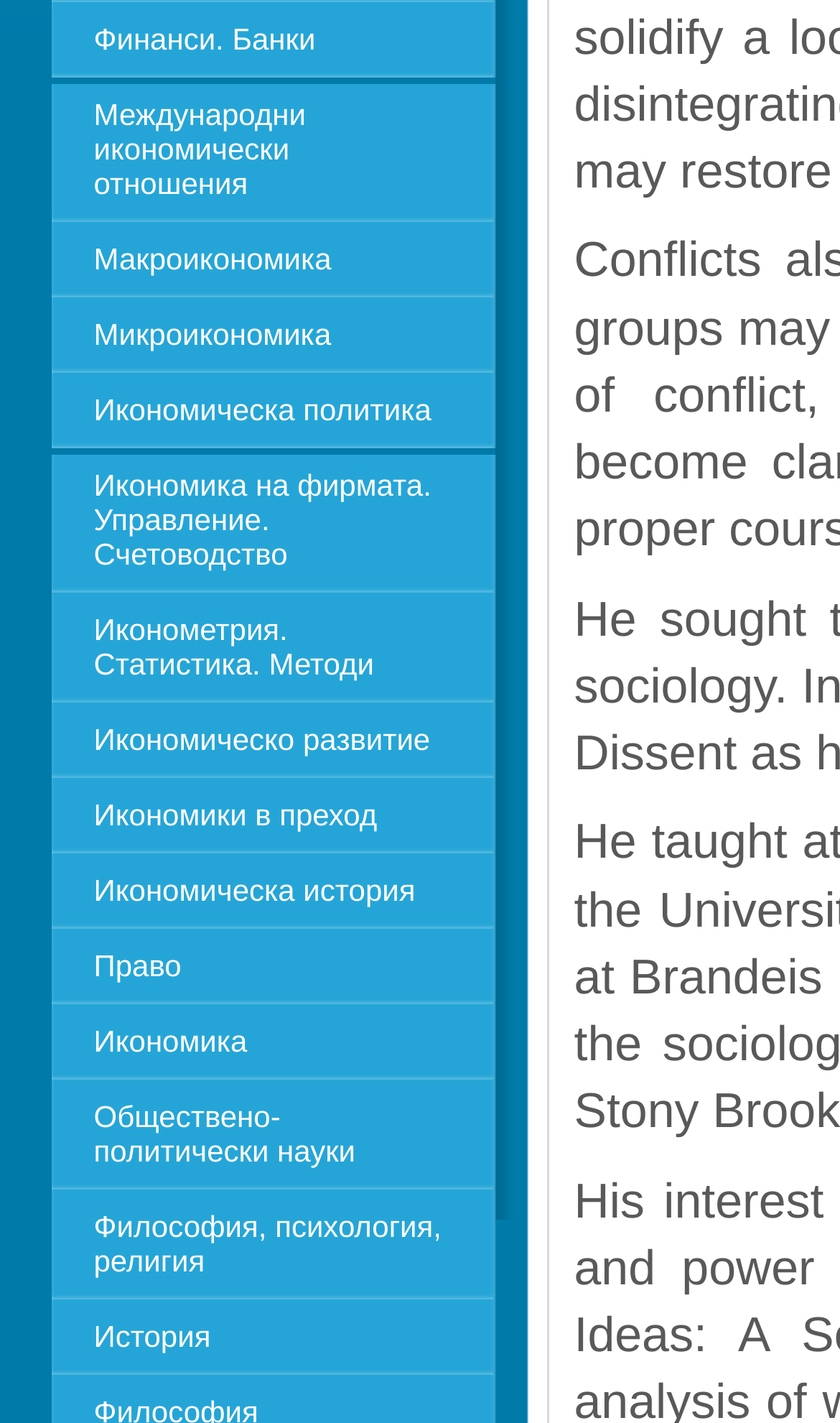Provide the bounding box coordinates for the area that should be clicked to complete the instruction: "Learn about Икономическа история".

[0.06, 0.601, 0.588, 0.65]